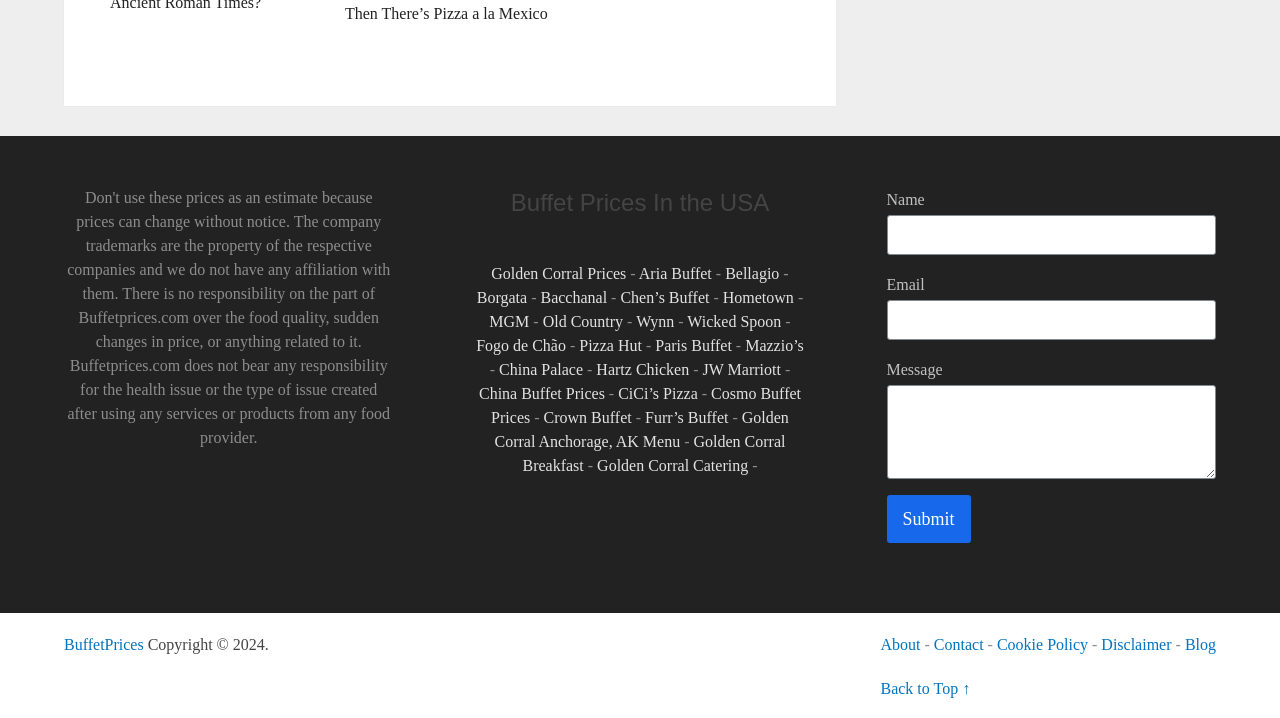What is the function of the 'Back to Top ↑' link?
Please provide a comprehensive answer based on the details in the screenshot.

The 'Back to Top ↑' link is likely a navigation element that allows users to quickly scroll back to the top of the webpage, rather than having to manually scroll up. This is a common feature on long webpages.